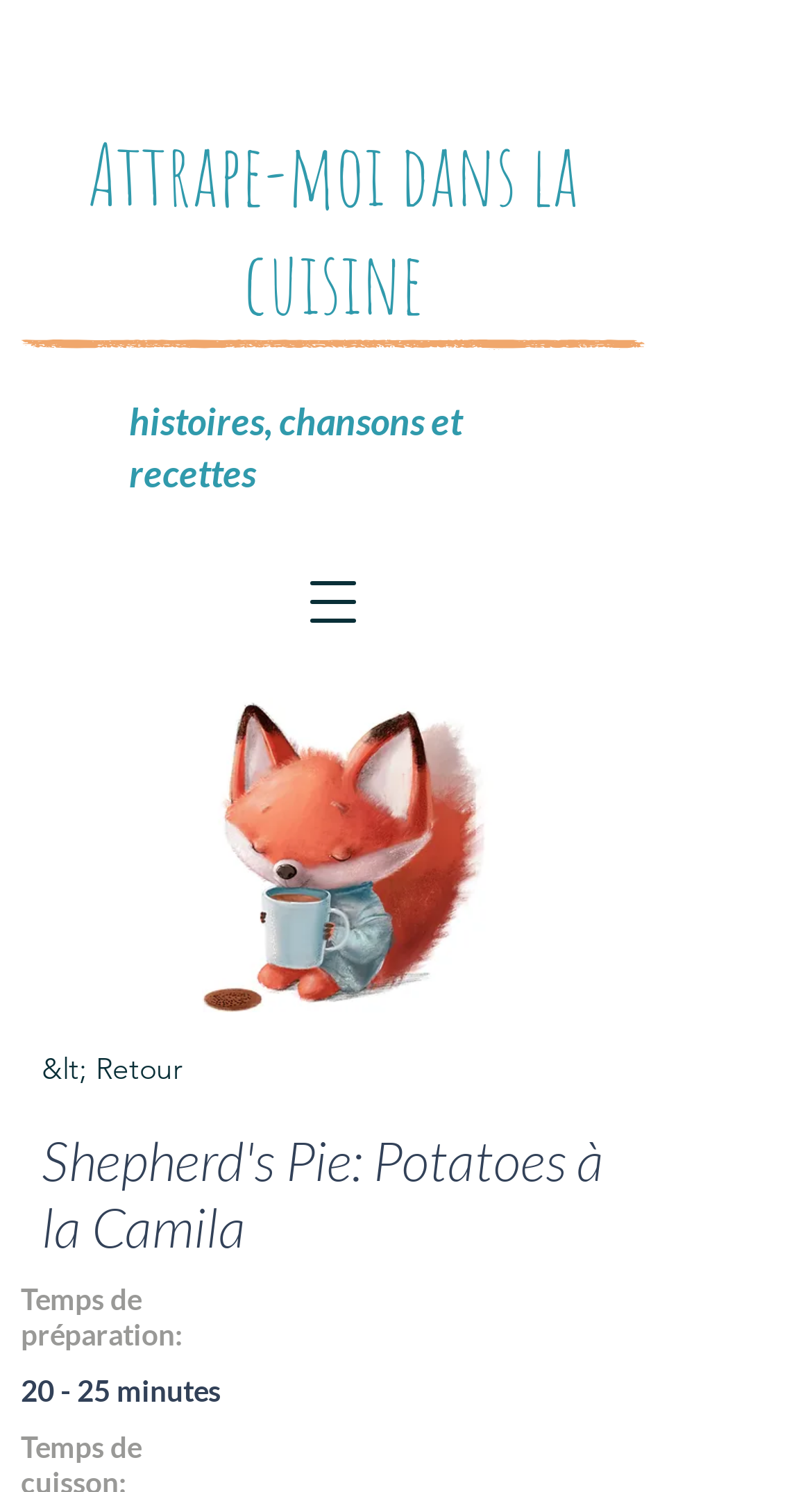What is the name of the recipe?
Using the image, provide a detailed and thorough answer to the question.

I inferred this answer by looking at the heading 'Shepherd's Pie: Potatoes à la Camila' which is likely to be the title of the recipe.